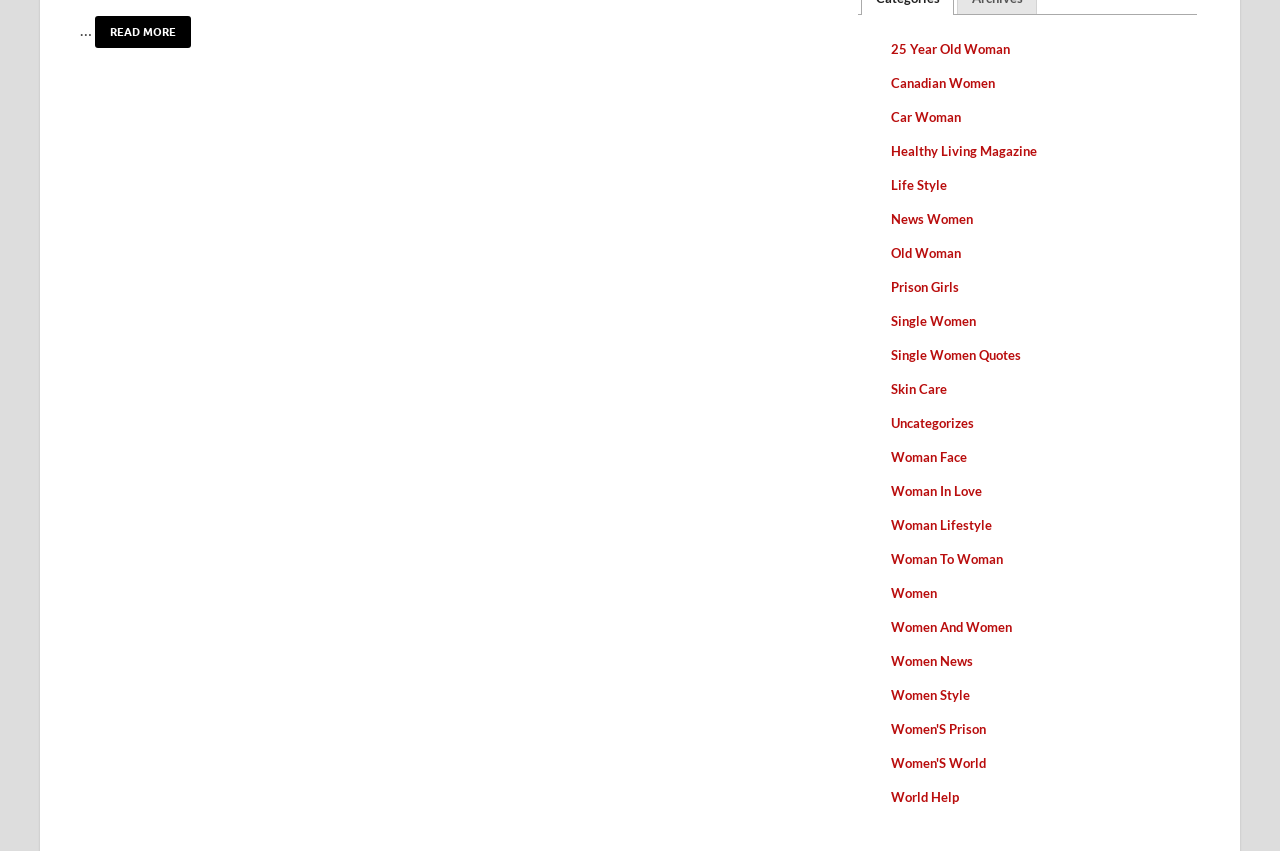Identify the bounding box coordinates for the region of the element that should be clicked to carry out the instruction: "Explore the 'Women News' section". The bounding box coordinates should be four float numbers between 0 and 1, i.e., [left, top, right, bottom].

[0.696, 0.767, 0.76, 0.786]